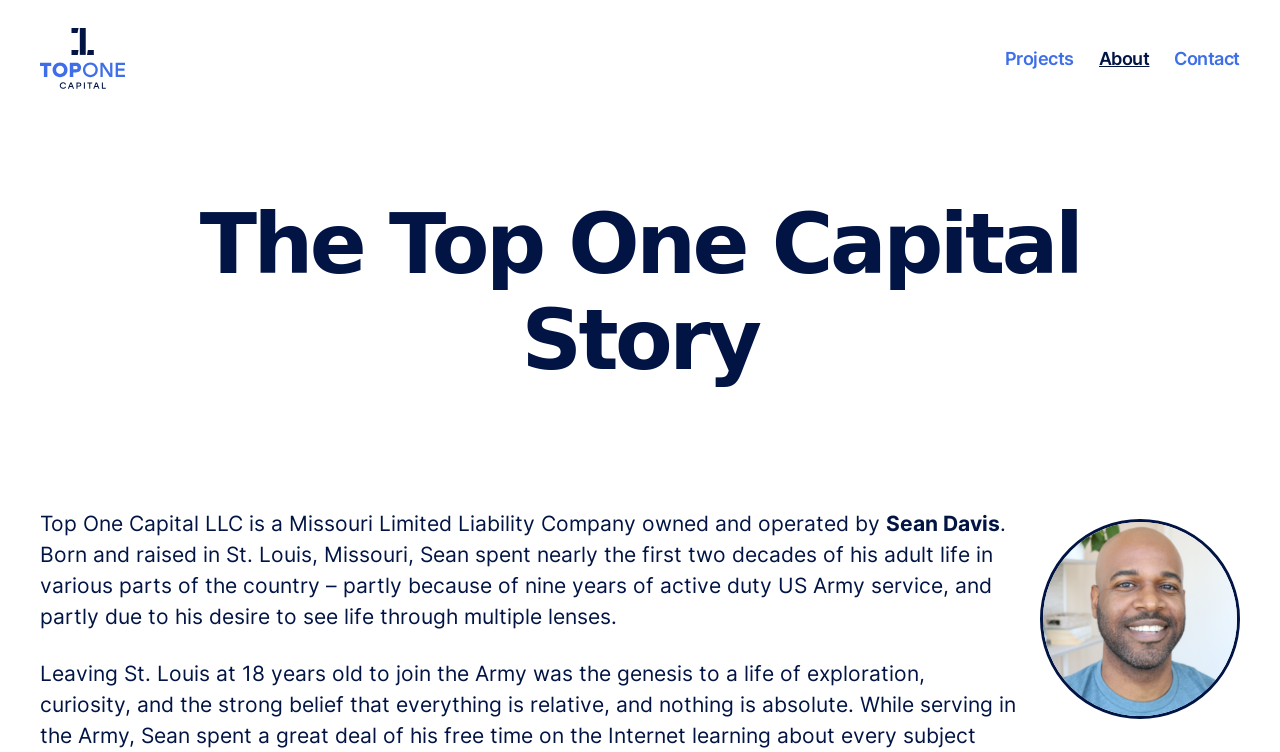Find the primary header on the webpage and provide its text.

The Top One Capital Story